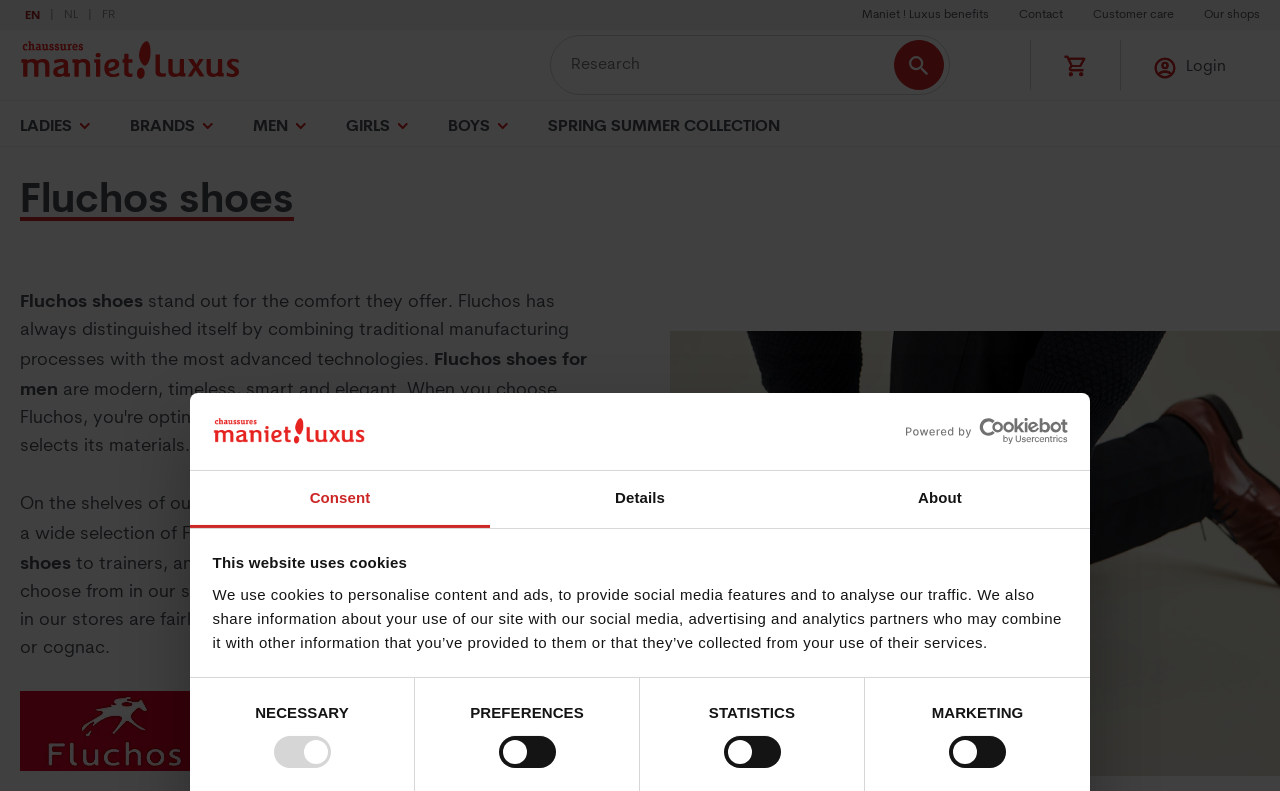Please provide a comprehensive response to the question based on the details in the image: What is the brand name of the shoes?

The brand name of the shoes can be found in the heading 'Fluchos shoes' and also in the text 'Fluchos shoes for men' and 'classic Fluchos shoes'.